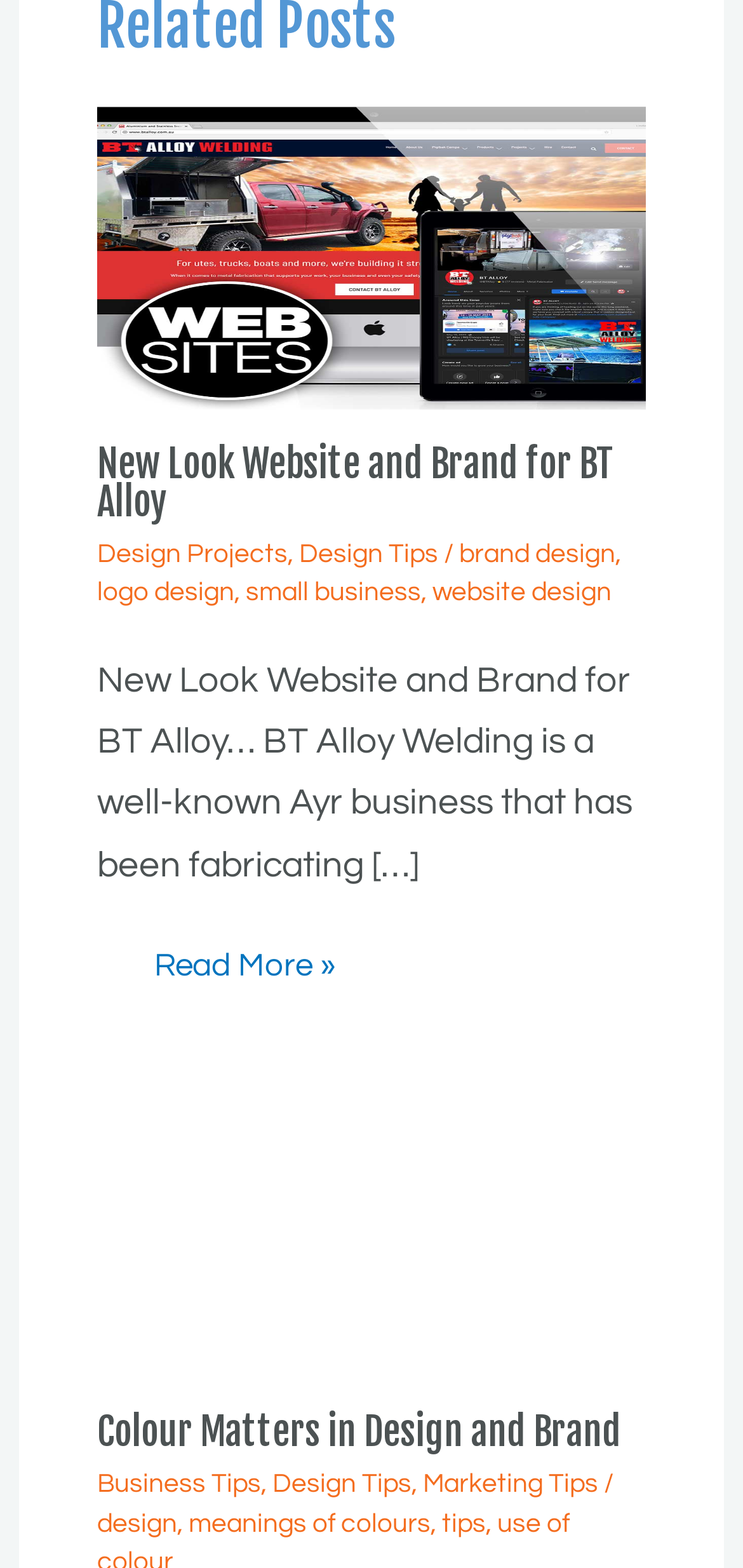Pinpoint the bounding box coordinates of the element that must be clicked to accomplish the following instruction: "Visit the design projects page". The coordinates should be in the format of four float numbers between 0 and 1, i.e., [left, top, right, bottom].

[0.131, 0.345, 0.387, 0.362]